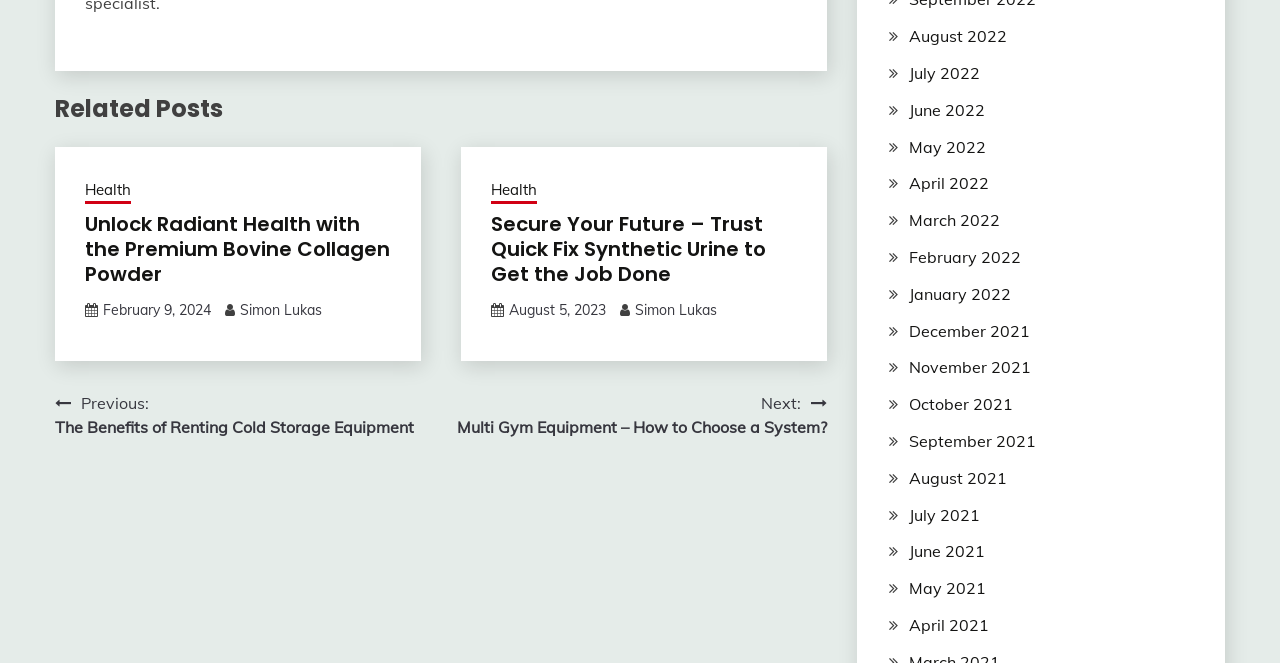Please specify the bounding box coordinates of the clickable region to carry out the following instruction: "Read the article about Secure Your Future – Trust Quick Fix Synthetic Urine to Get the Job Done". The coordinates should be four float numbers between 0 and 1, in the format [left, top, right, bottom].

[0.383, 0.32, 0.622, 0.433]